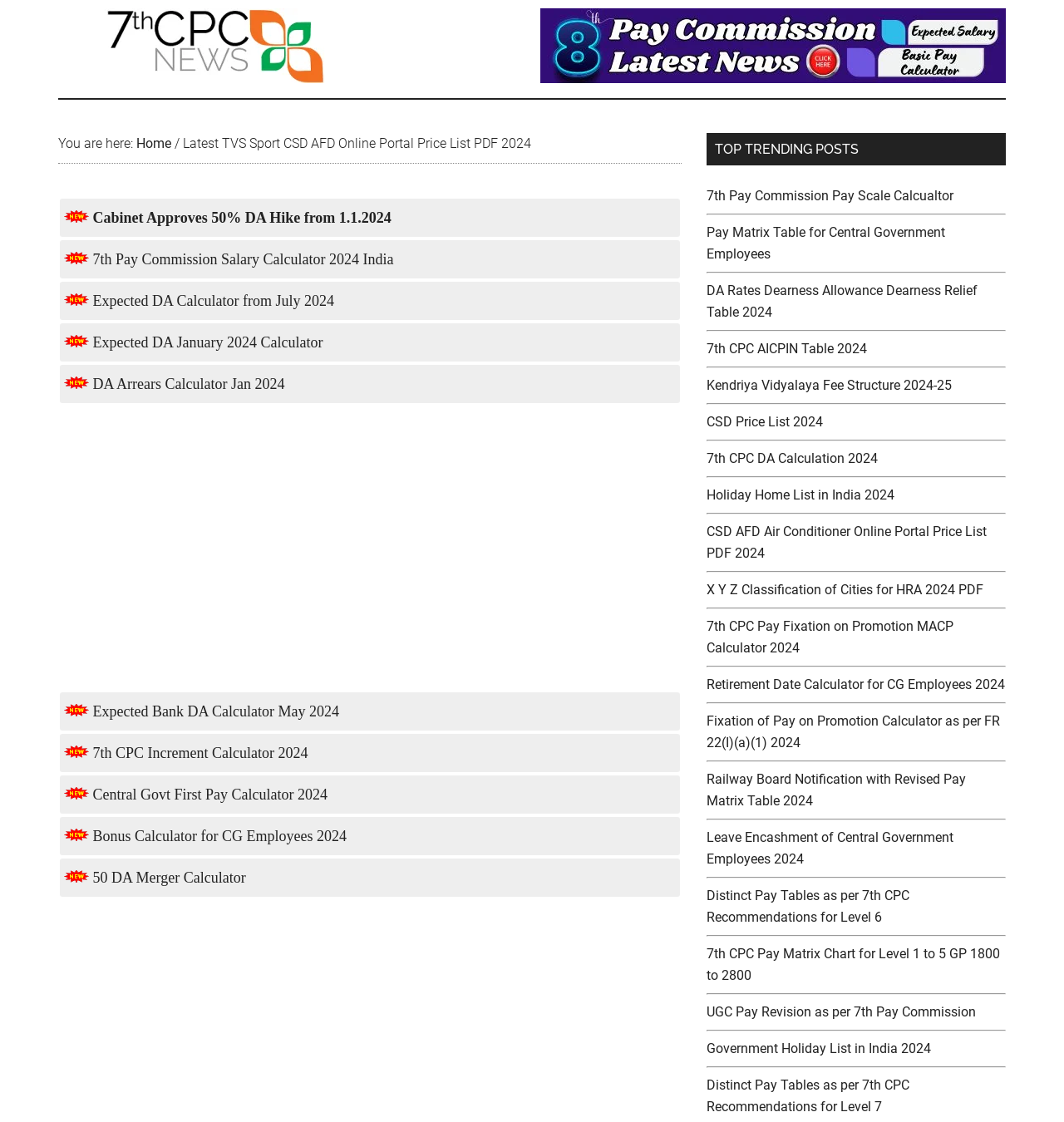Pinpoint the bounding box coordinates of the area that should be clicked to complete the following instruction: "View the 'Cabinet Approves 50% DA Hike from 1.1.2024' article". The coordinates must be given as four float numbers between 0 and 1, i.e., [left, top, right, bottom].

[0.06, 0.187, 0.368, 0.201]